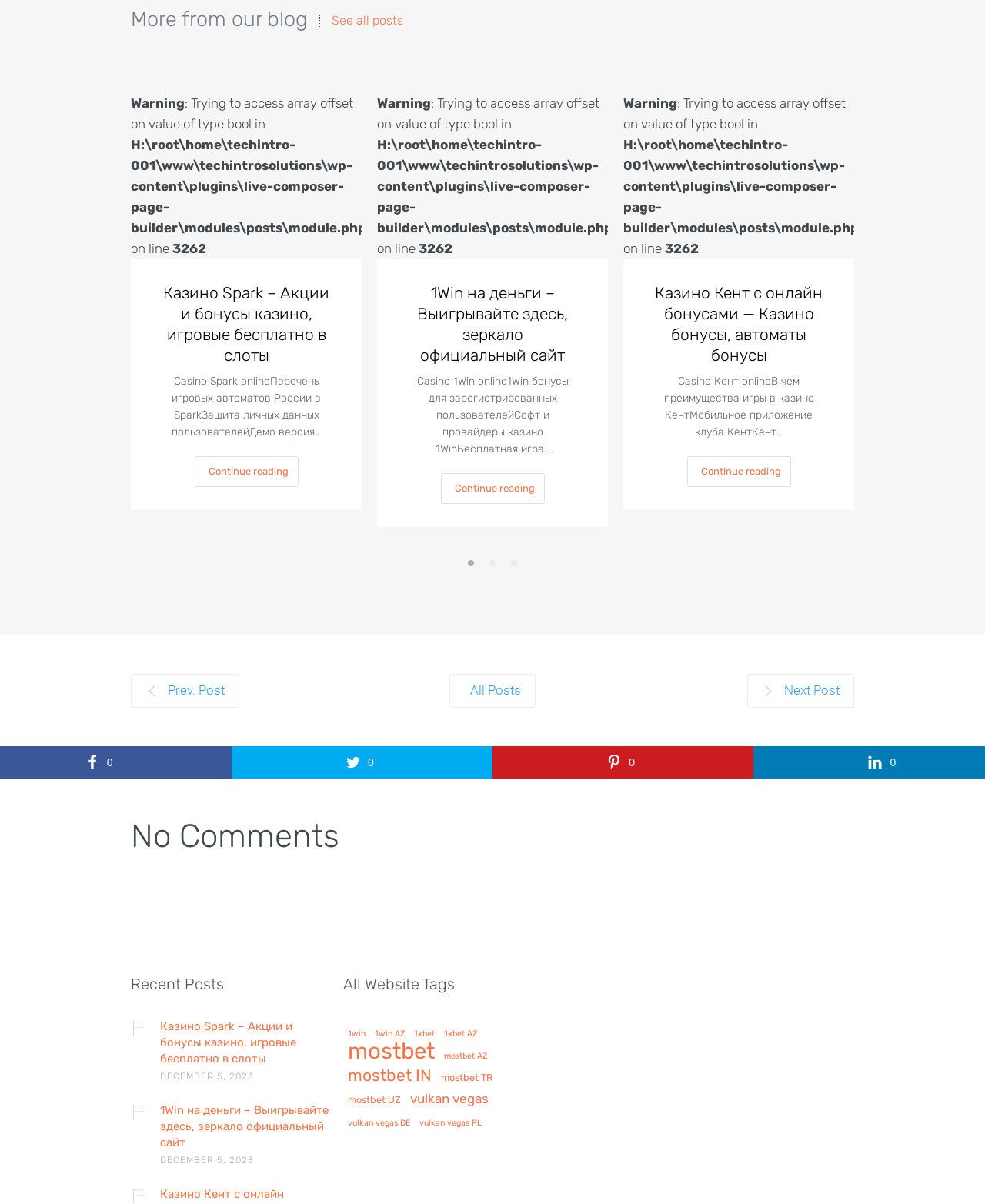Find the bounding box coordinates of the clickable area required to complete the following action: "Click on 'See all posts'".

[0.324, 0.012, 0.409, 0.022]